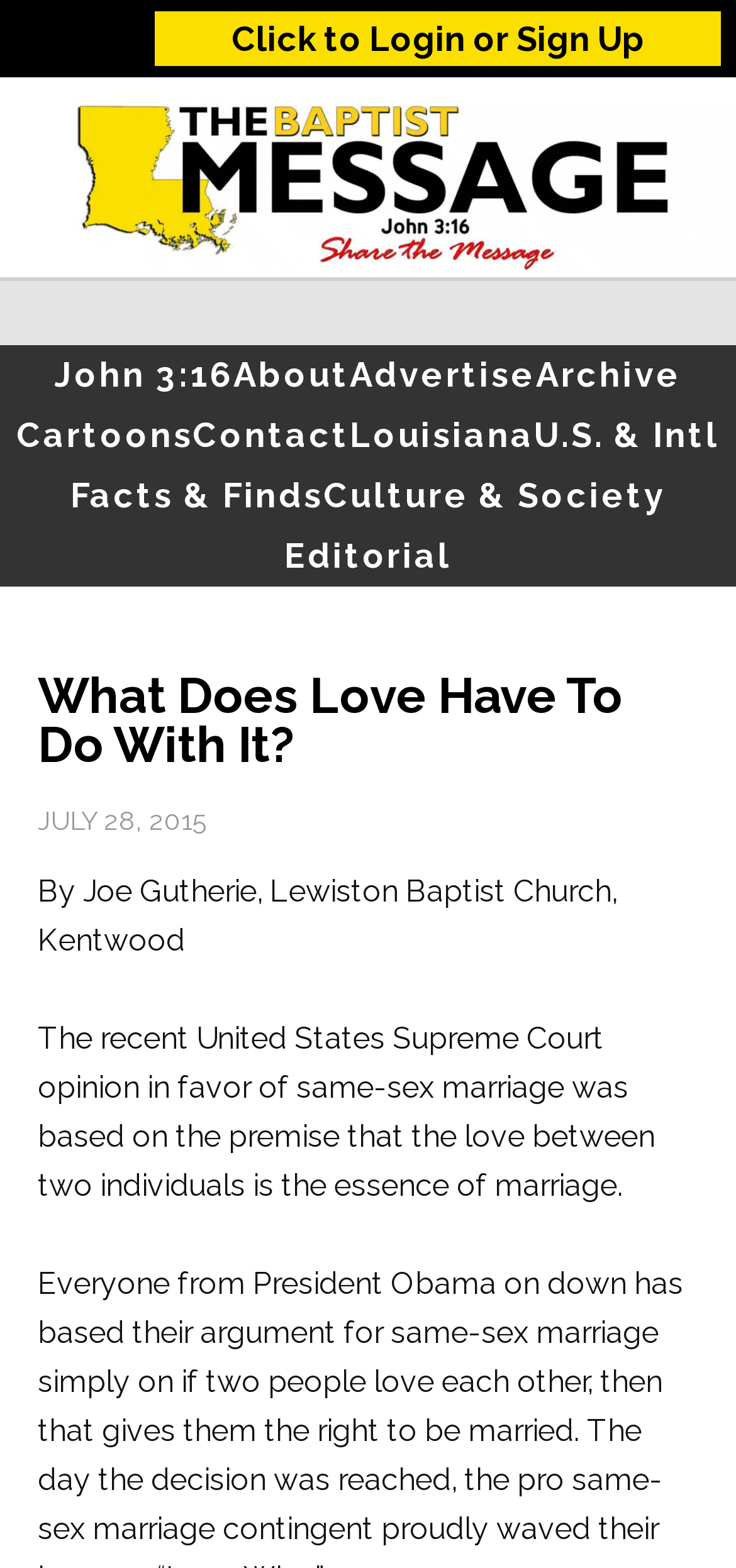Based on the image, please elaborate on the answer to the following question:
What is the topic of this article?

The article discusses the recent United States Supreme Court opinion in favor of same-sex marriage, which is the main topic of the article.